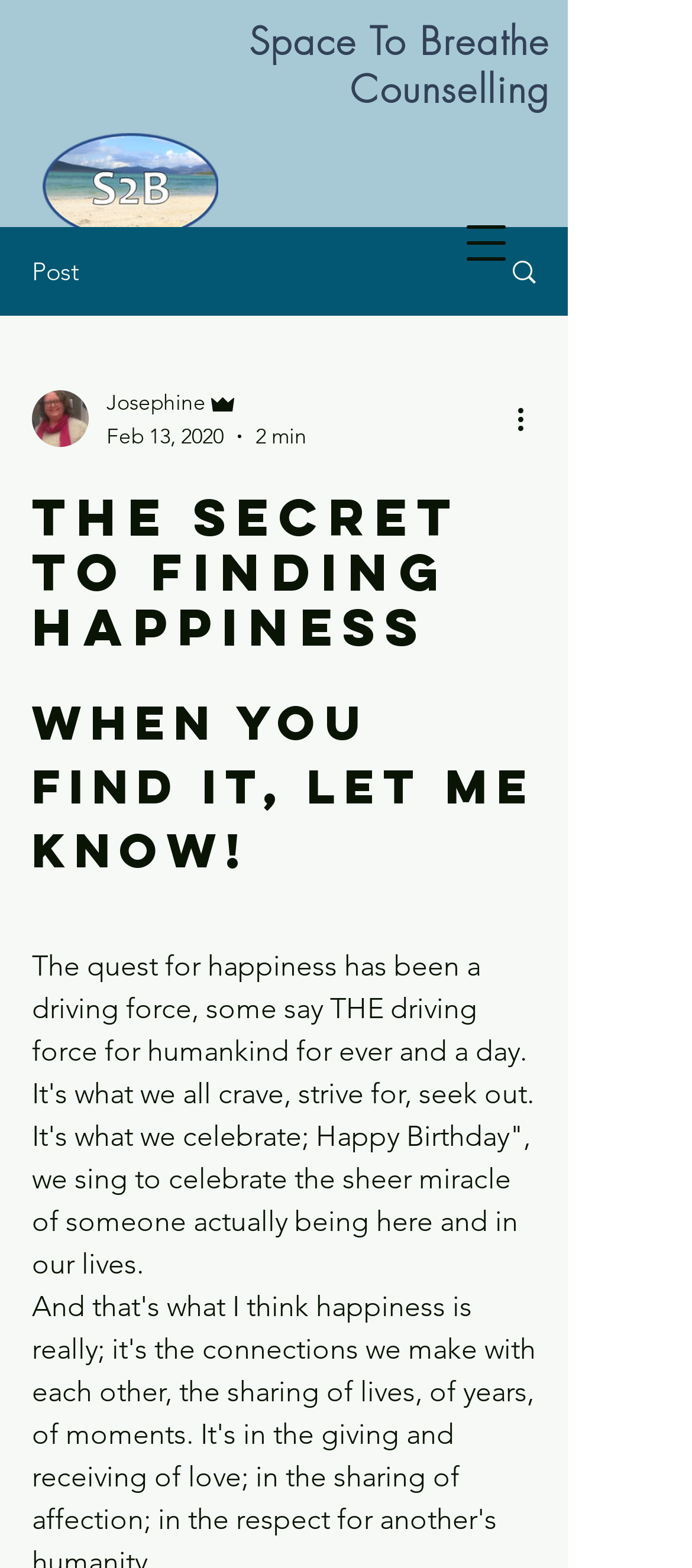Respond with a single word or phrase for the following question: 
Who is the author of the post?

Josephine